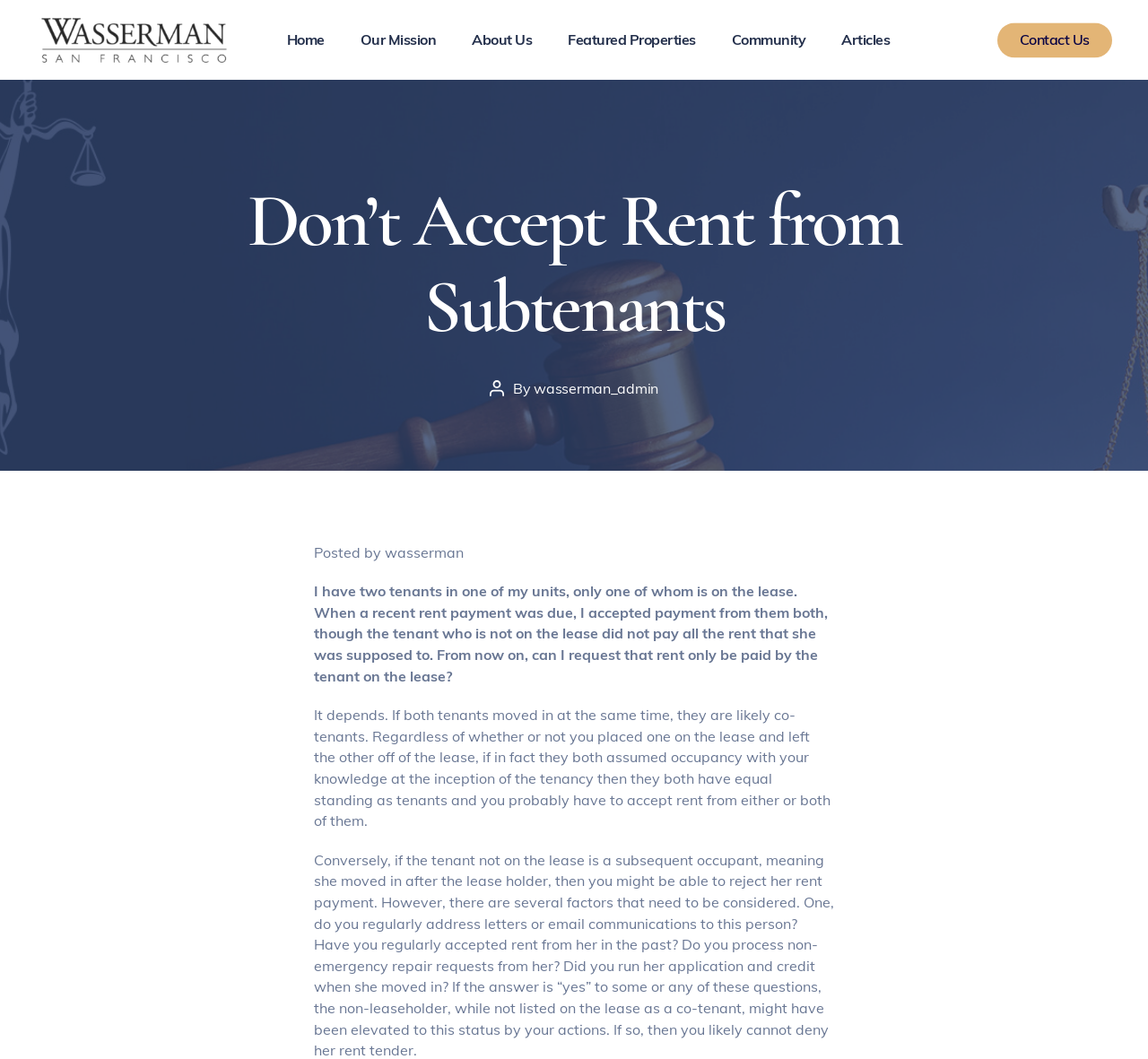Identify the bounding box for the described UI element: "Our Mission".

[0.298, 0.0, 0.395, 0.076]